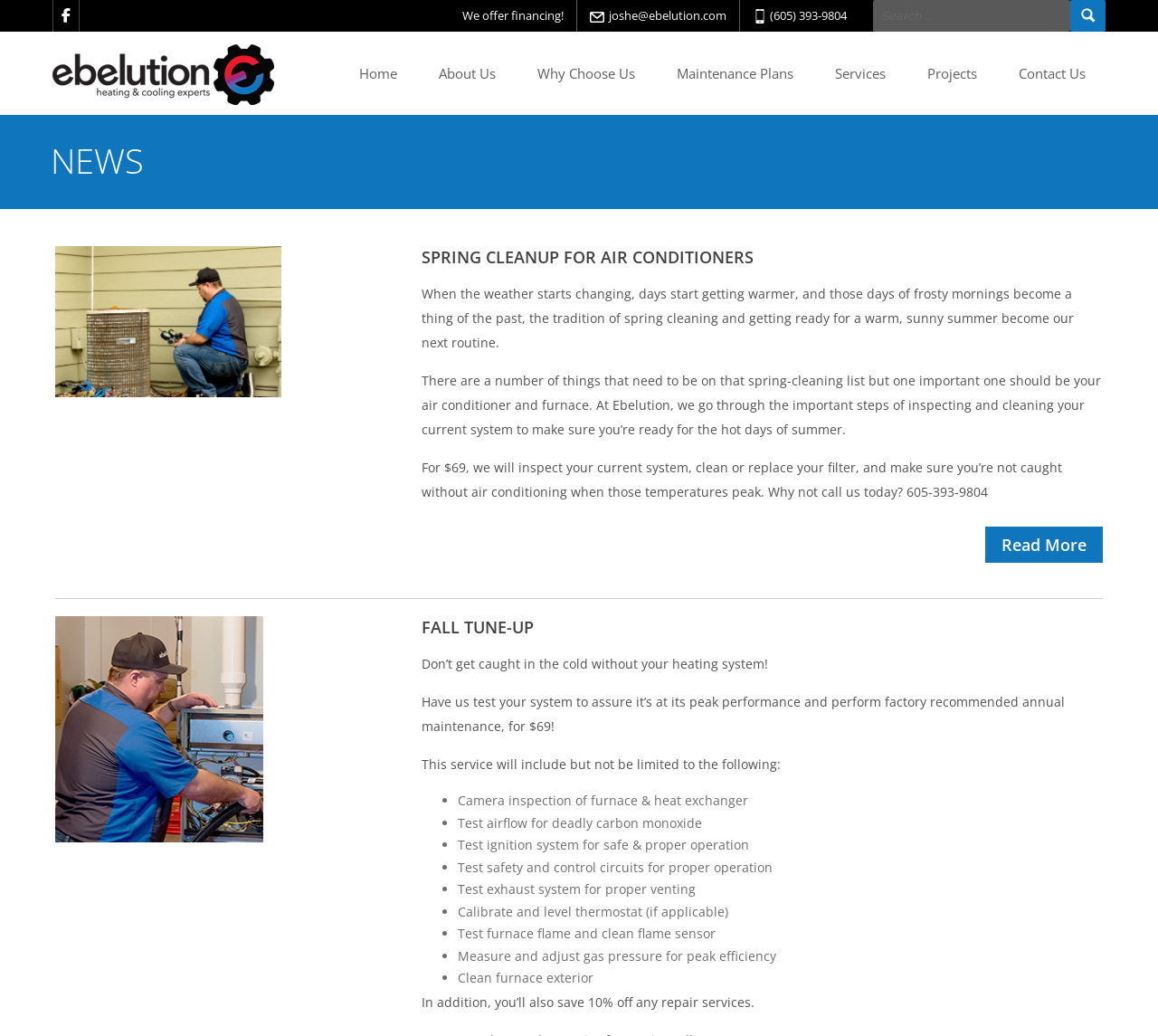Using the information shown in the image, answer the question with as much detail as possible: What is the company's phone number?

The phone number can be found in the top section of the webpage, next to the 'We offer financing!' link.